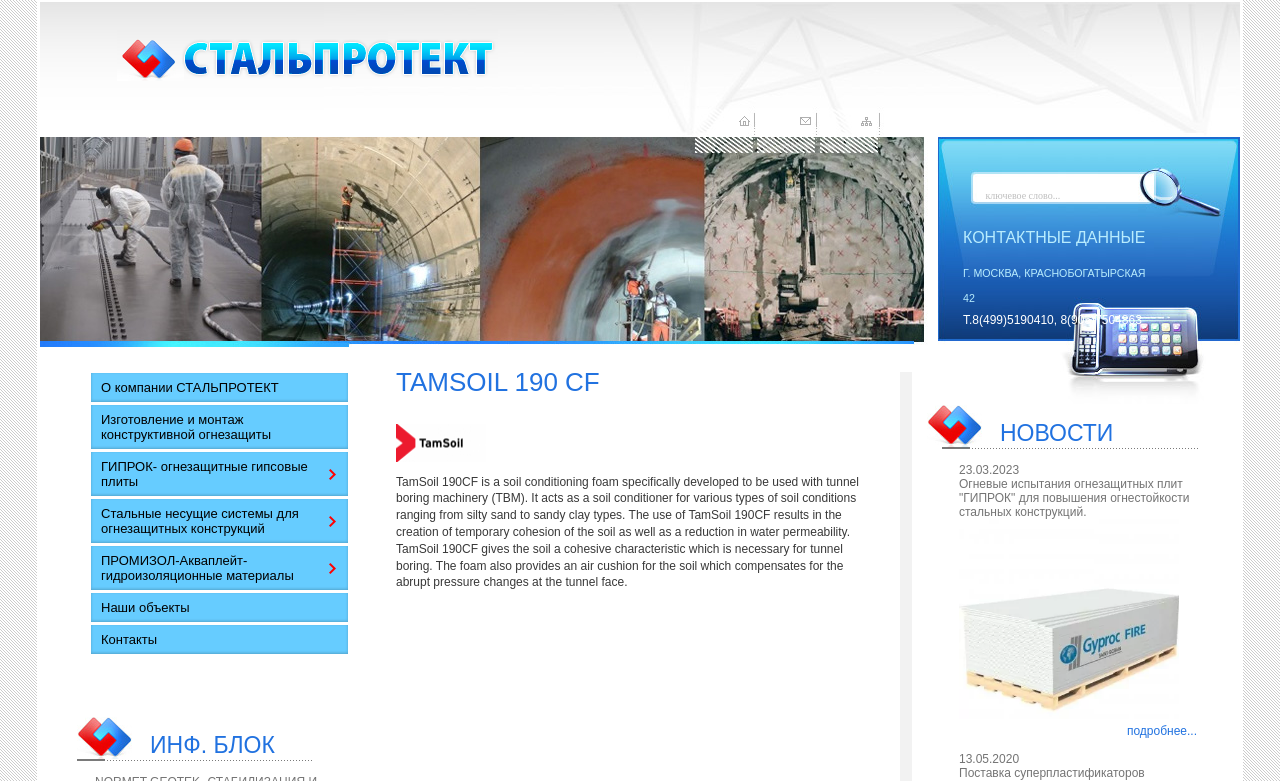Please provide the bounding box coordinates for the element that needs to be clicked to perform the following instruction: "Visit Isolated Traveller". The coordinates should be given as four float numbers between 0 and 1, i.e., [left, top, right, bottom].

None